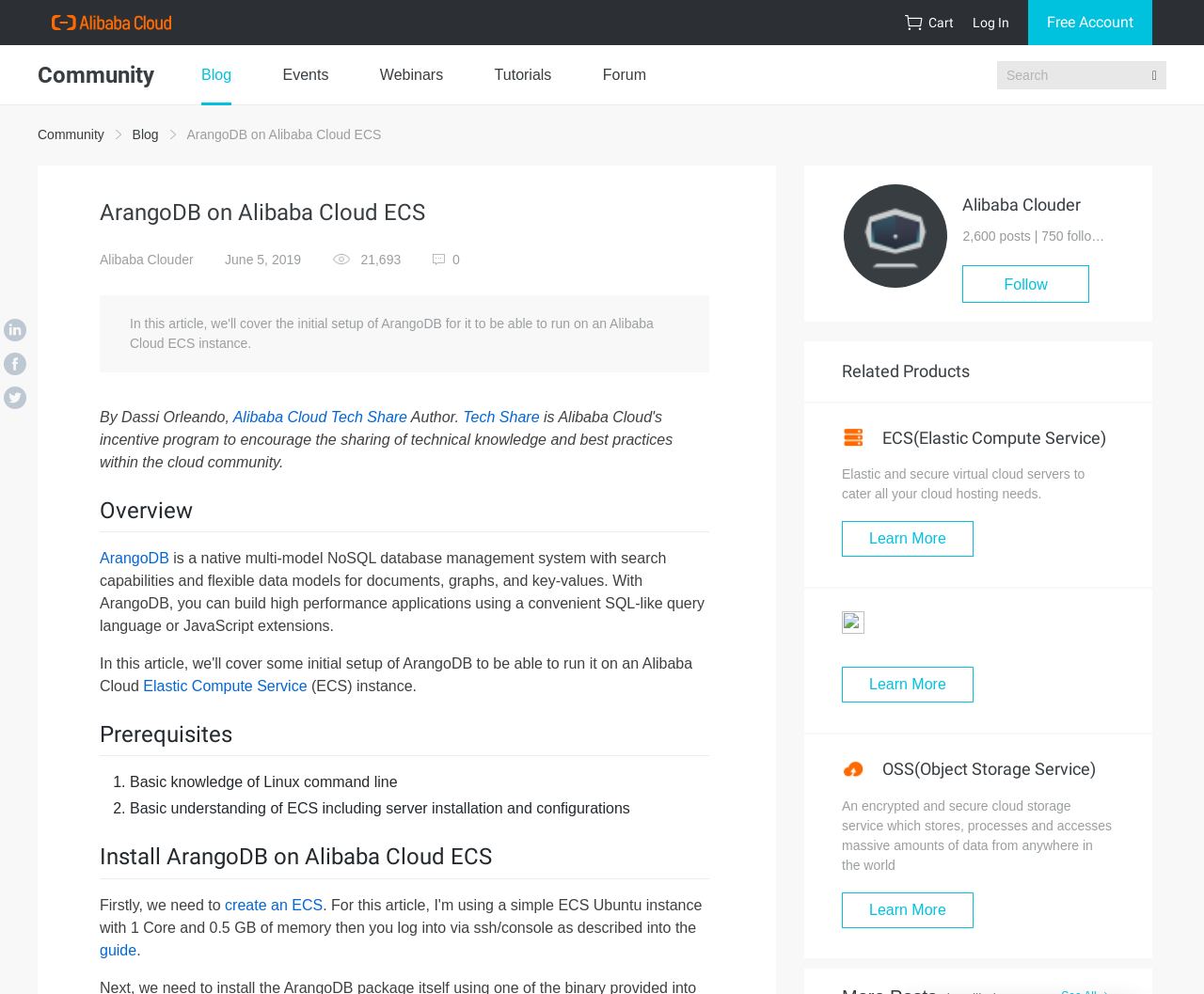Please provide the bounding box coordinates for the element that needs to be clicked to perform the instruction: "Search for something". The coordinates must consist of four float numbers between 0 and 1, formatted as [left, top, right, bottom].

[0.828, 0.061, 0.969, 0.09]